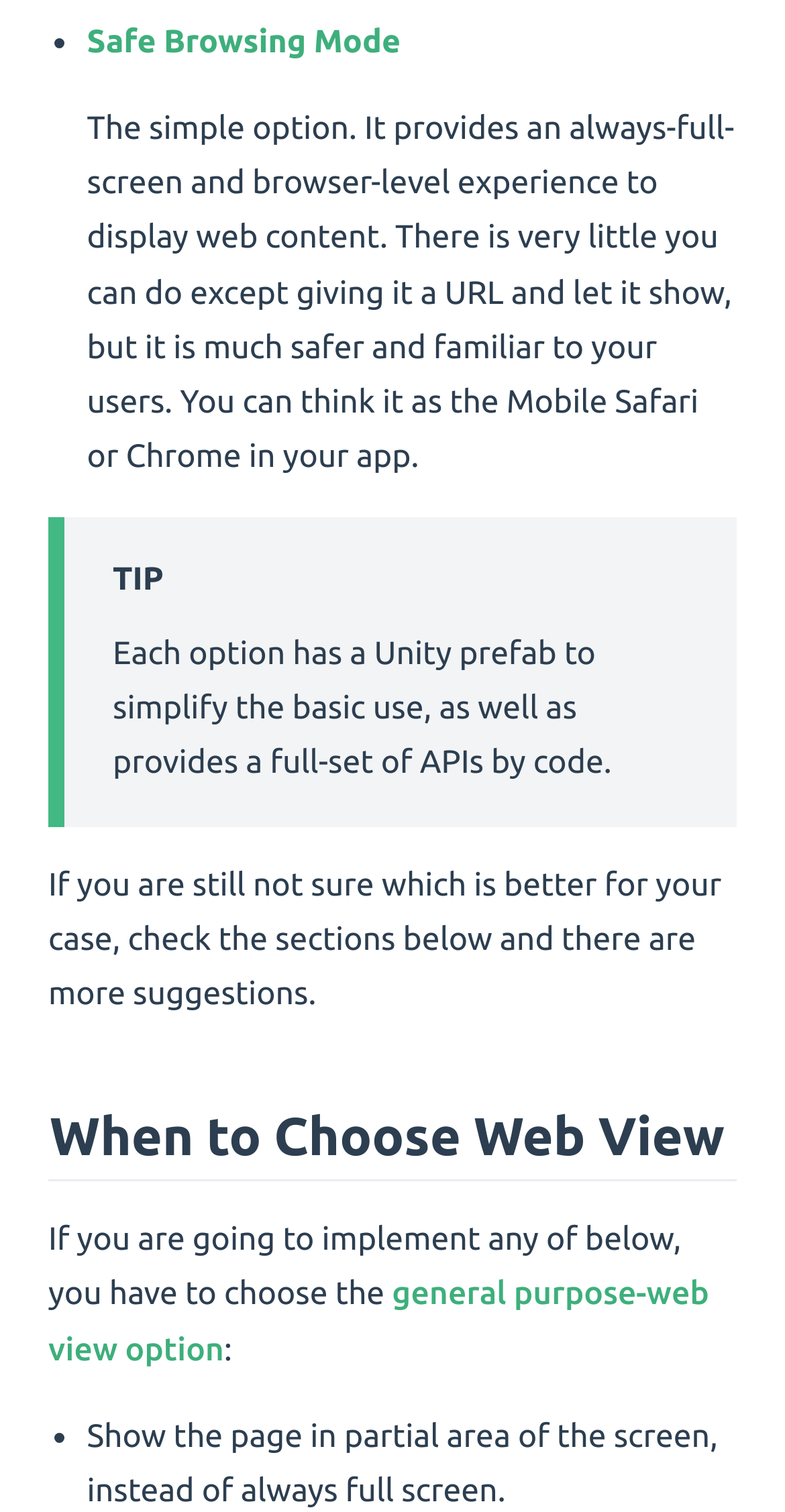Provide the bounding box coordinates of the HTML element described by the text: "#". The coordinates should be in the format [left, top, right, bottom] with values between 0 and 1.

[0.011, 0.734, 0.063, 0.771]